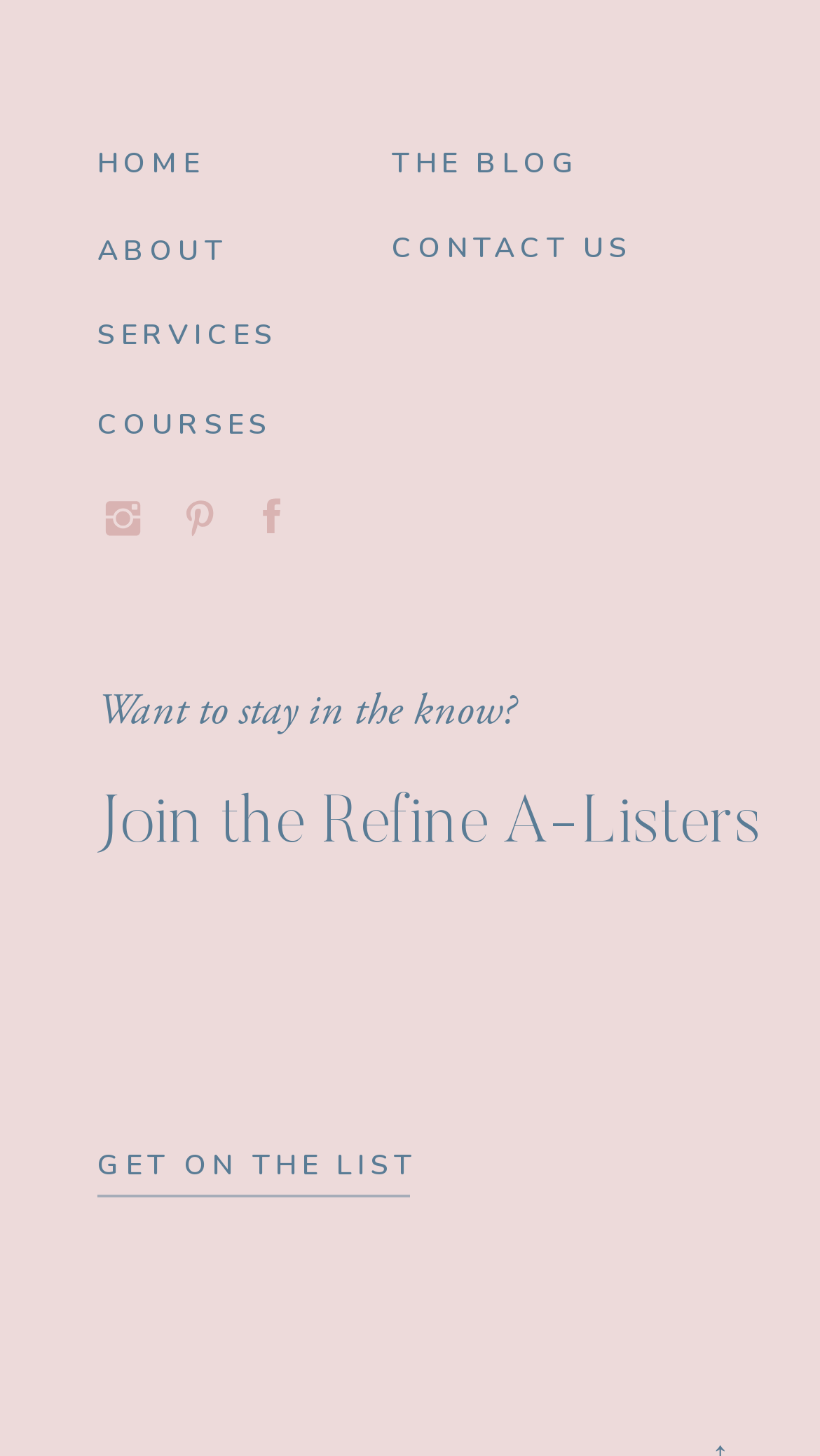Respond to the question below with a concise word or phrase:
What is the first menu item?

HOME